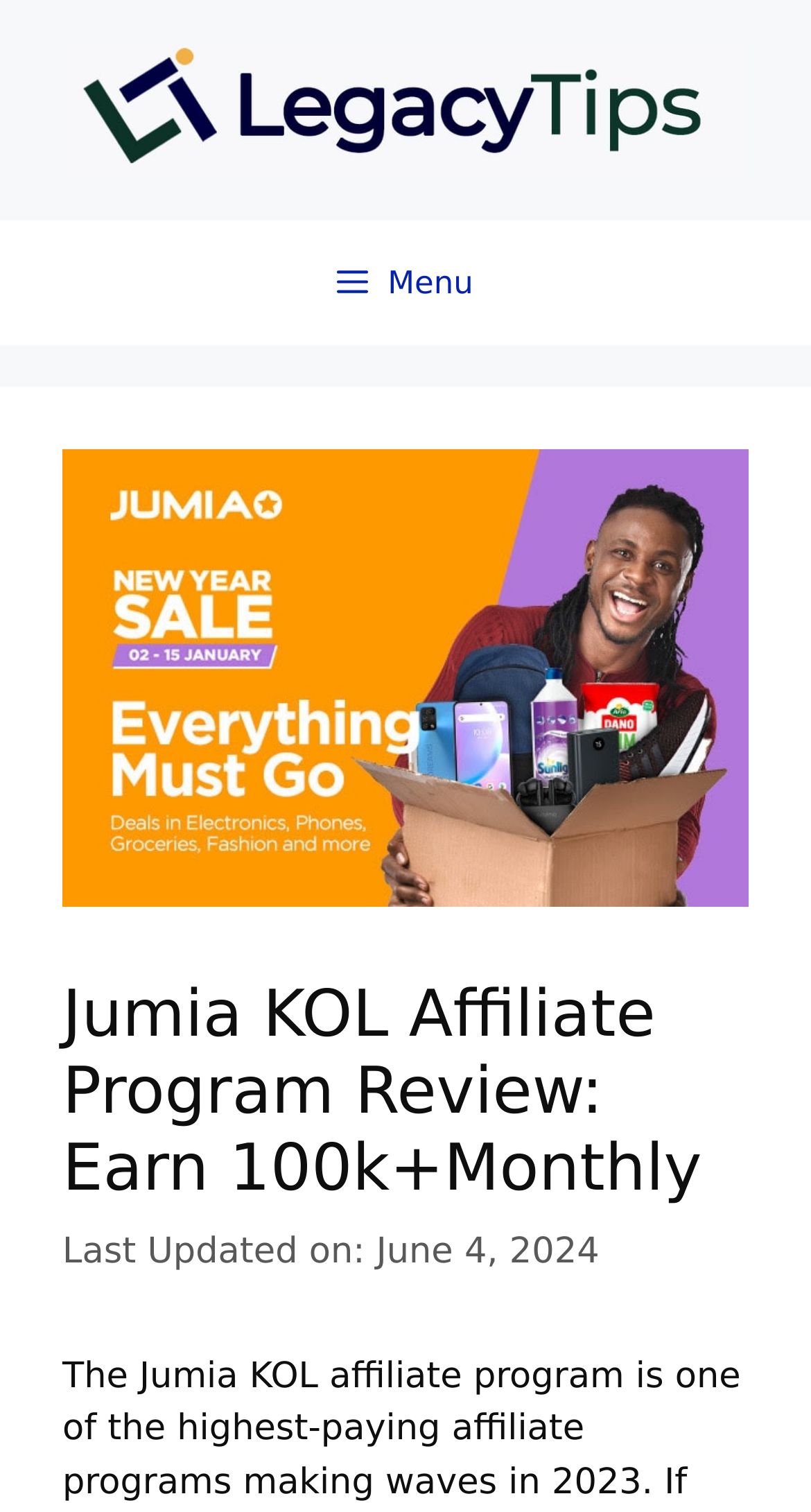When was the webpage last updated?
Answer the question in as much detail as possible.

I found the last updated date by looking at the time element, which contains the text 'Last Updated on: June 4, 2024'.